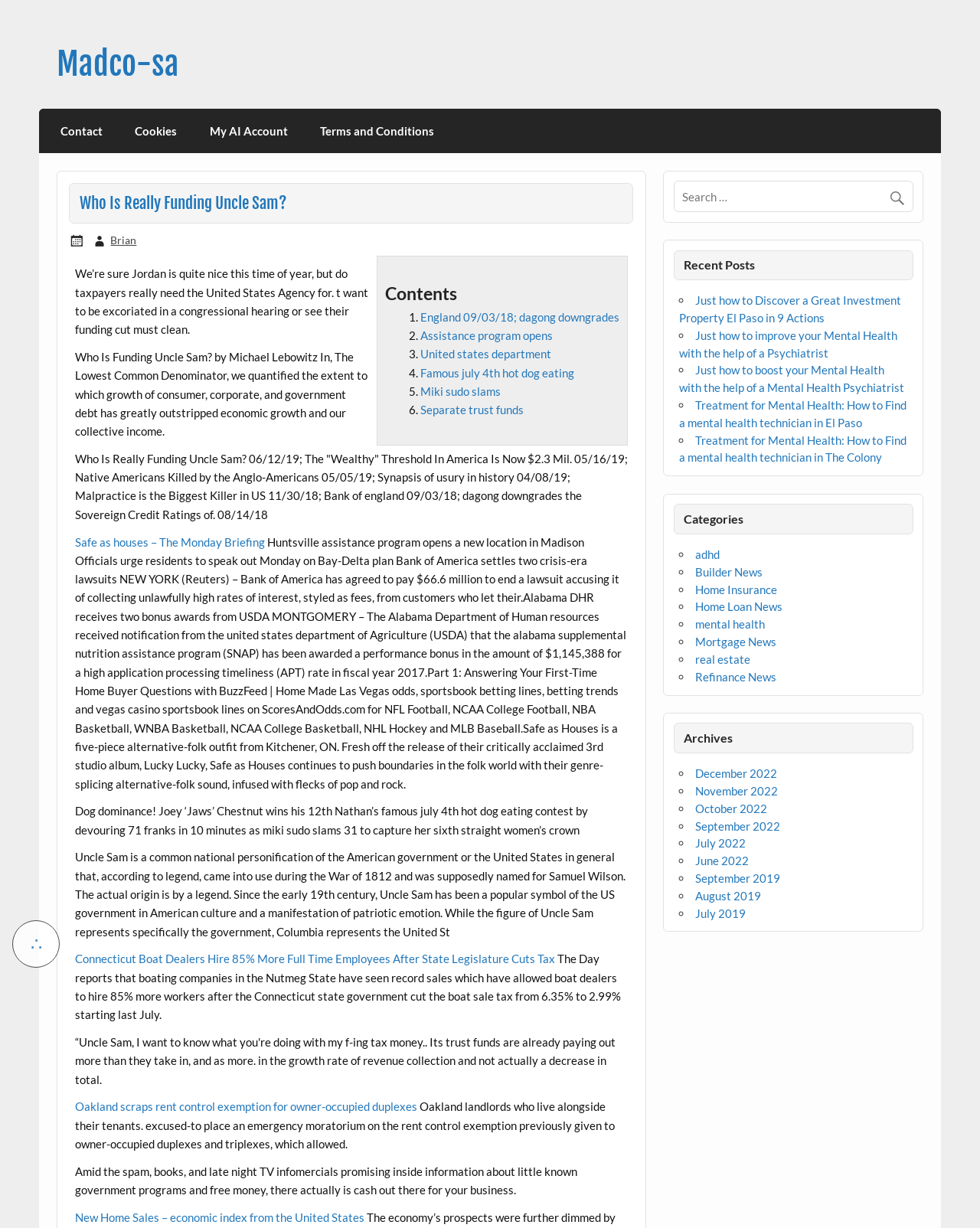Please identify the bounding box coordinates of the clickable area that will allow you to execute the instruction: "go to recent posts".

[0.687, 0.204, 0.932, 0.228]